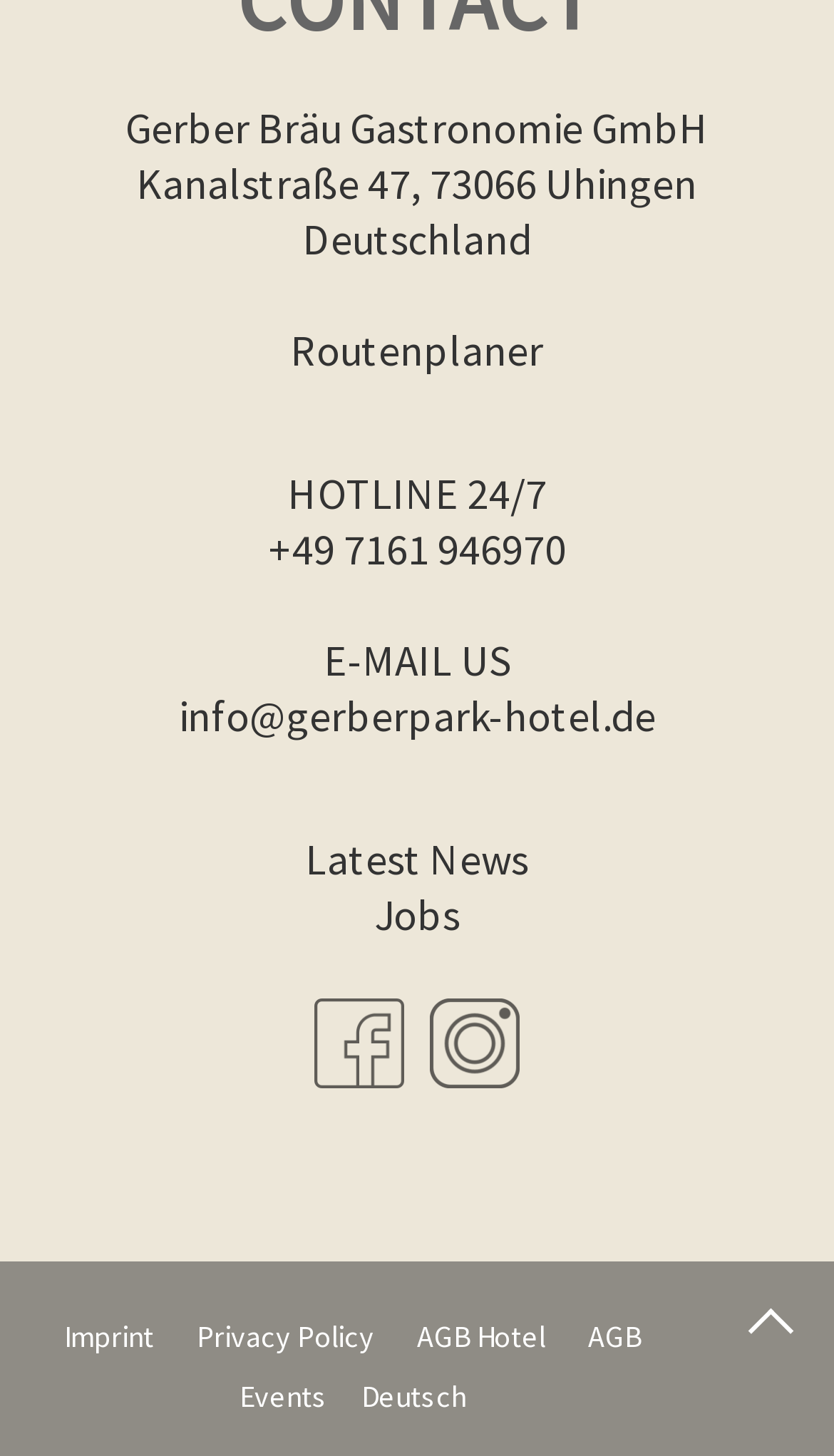Using the webpage screenshot, find the UI element described by Privacy Policy. Provide the bounding box coordinates in the format (top-left x, top-left y, bottom-right x, bottom-right y), ensuring all values are floating point numbers between 0 and 1.

[0.236, 0.905, 0.449, 0.932]